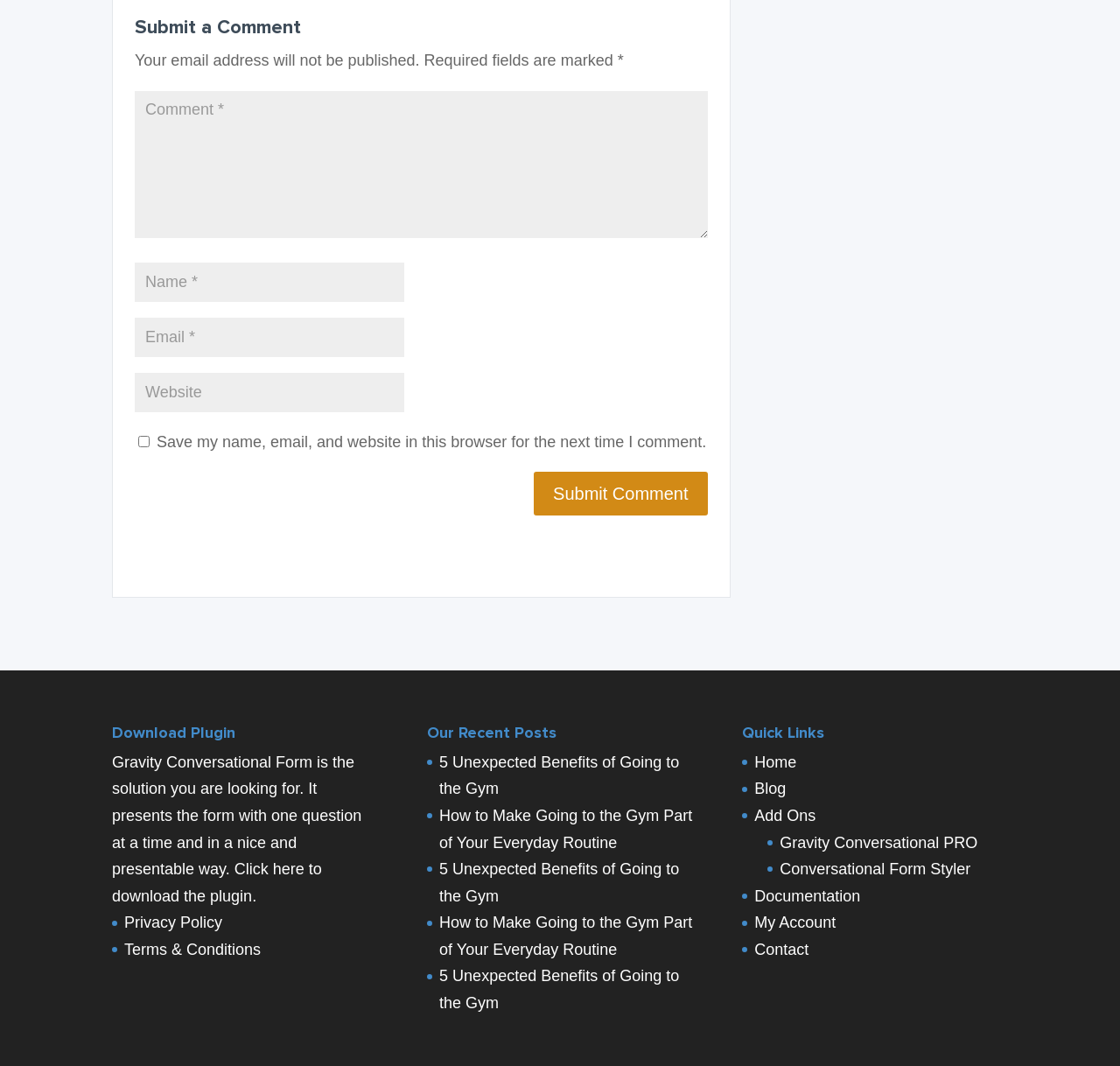Find the bounding box coordinates of the element you need to click on to perform this action: 'Click to download the plugin'. The coordinates should be represented by four float values between 0 and 1, in the format [left, top, right, bottom].

[0.1, 0.807, 0.287, 0.849]